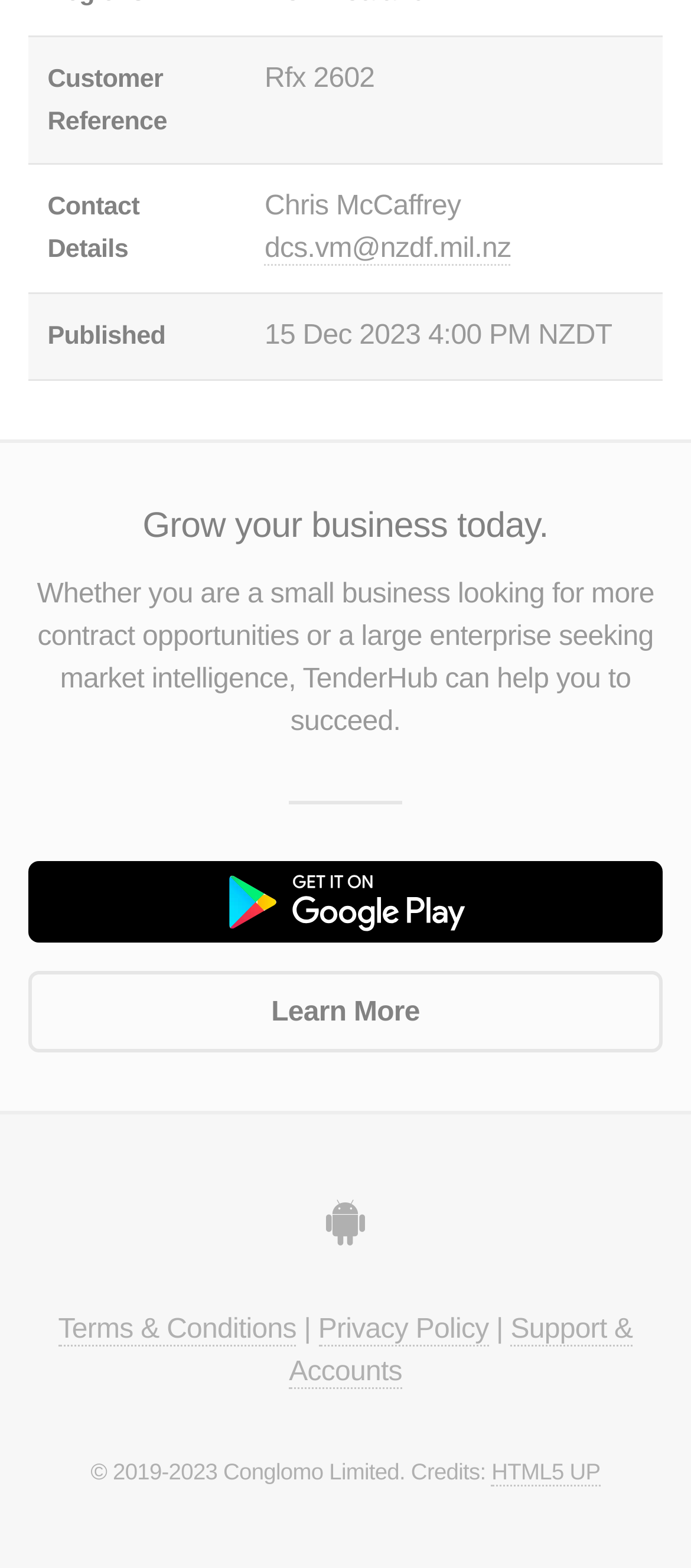Please locate the bounding box coordinates of the region I need to click to follow this instruction: "Learn More".

[0.041, 0.619, 0.959, 0.671]